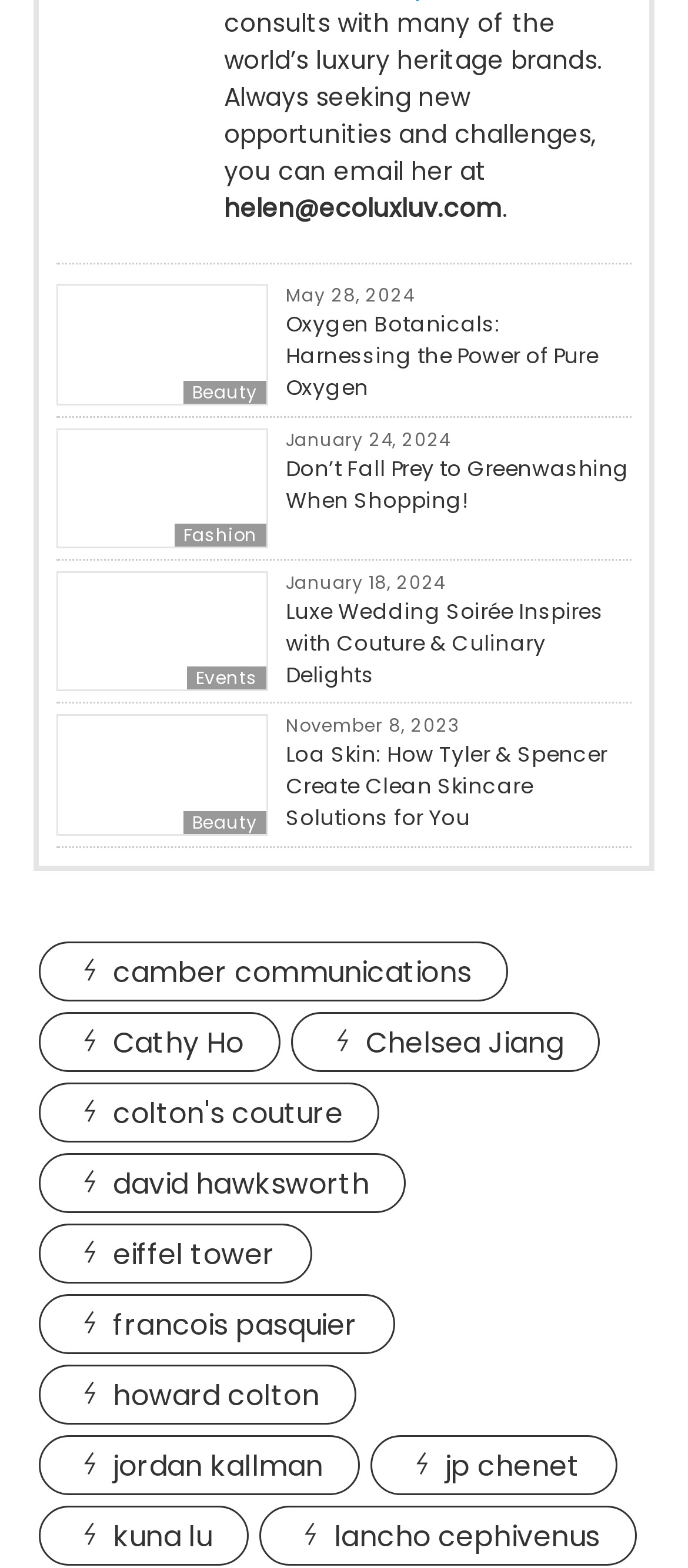Using the information in the image, give a detailed answer to the following question: What is the category of the article with the title 'Oxygen Botanicals: Harnessing the Power of Pure Oxygen'?

The article with the title 'Oxygen Botanicals: Harnessing the Power of Pure Oxygen' is categorized under 'Beauty', which is indicated by the link element with the text 'Beauty' and a bounding box coordinate of [0.267, 0.242, 0.387, 0.257].